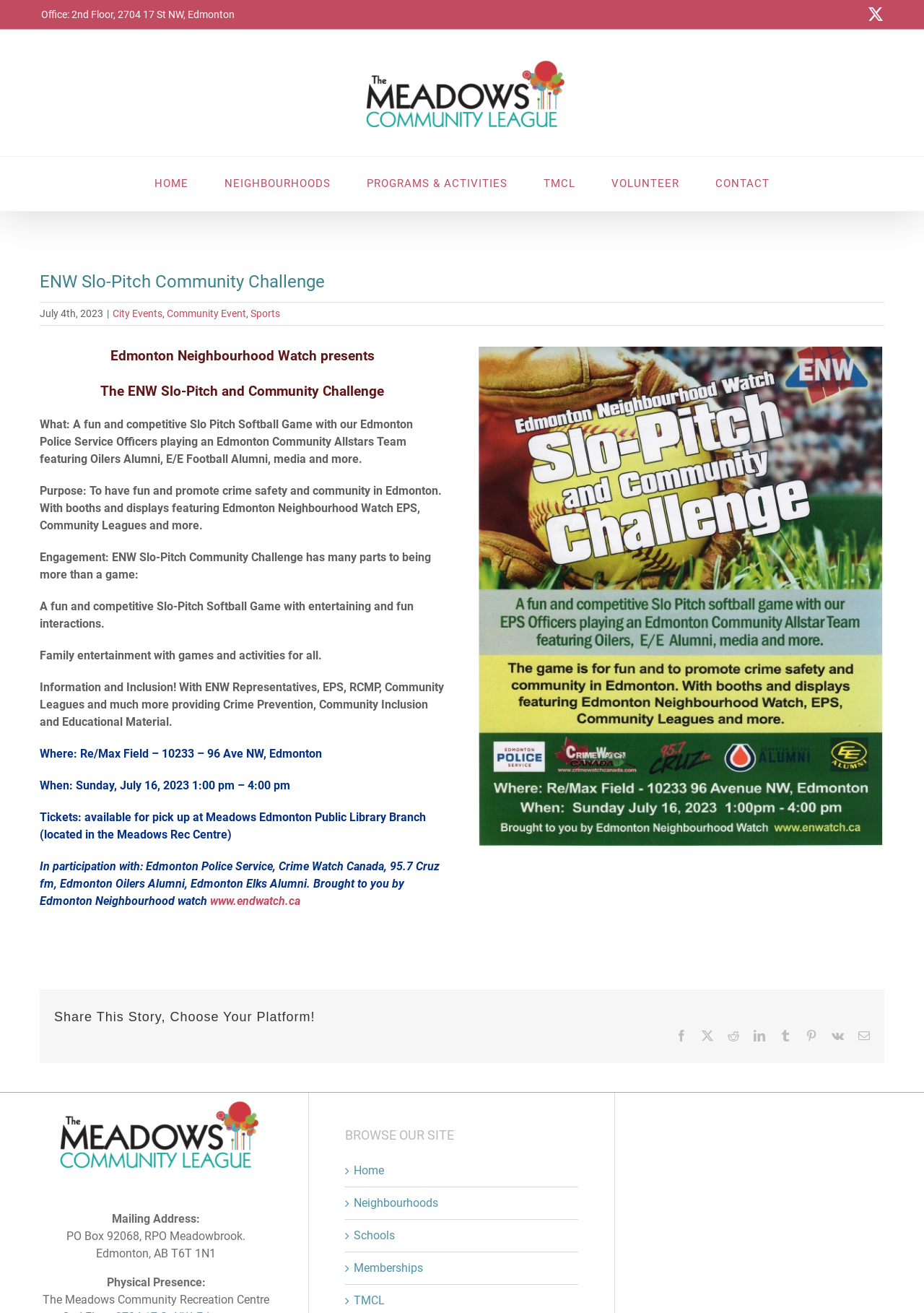Please specify the bounding box coordinates for the clickable region that will help you carry out the instruction: "Go to the top of the page".

[0.904, 0.685, 0.941, 0.704]